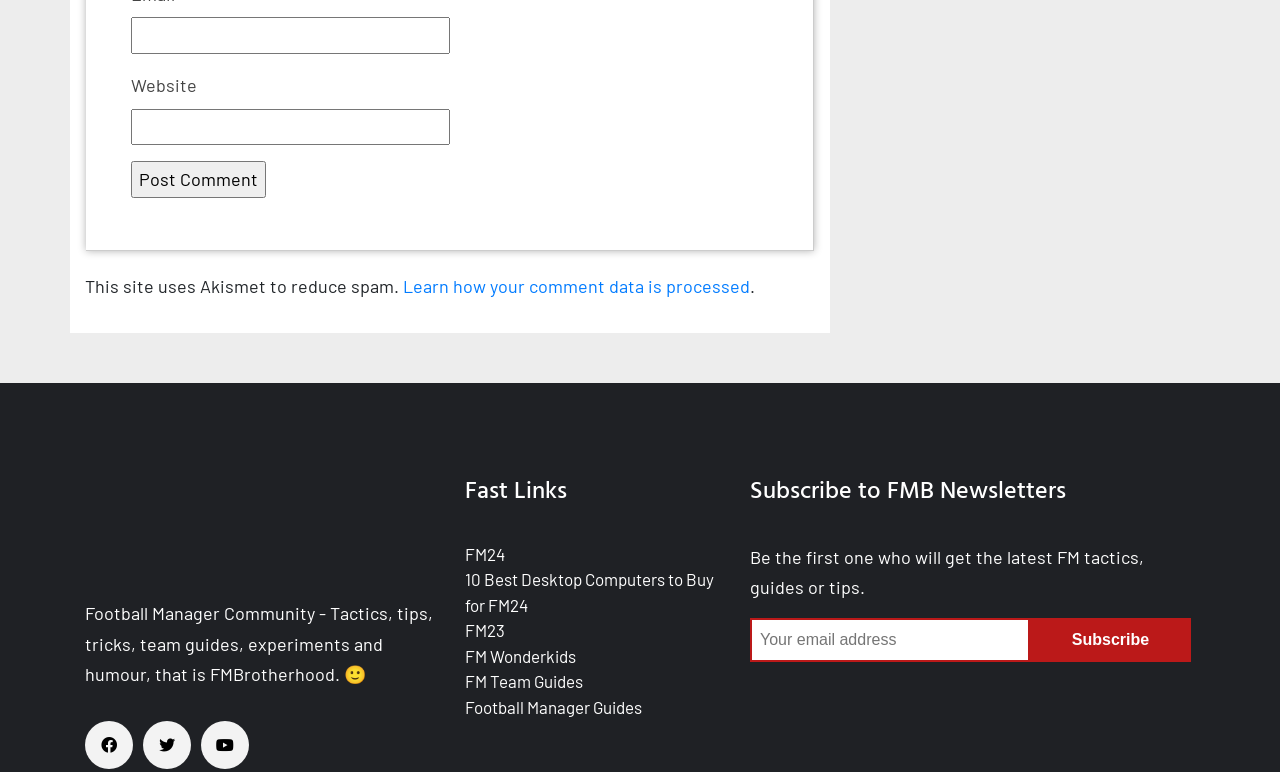Determine the bounding box for the described UI element: "FM Wonderkids".

[0.363, 0.836, 0.45, 0.862]